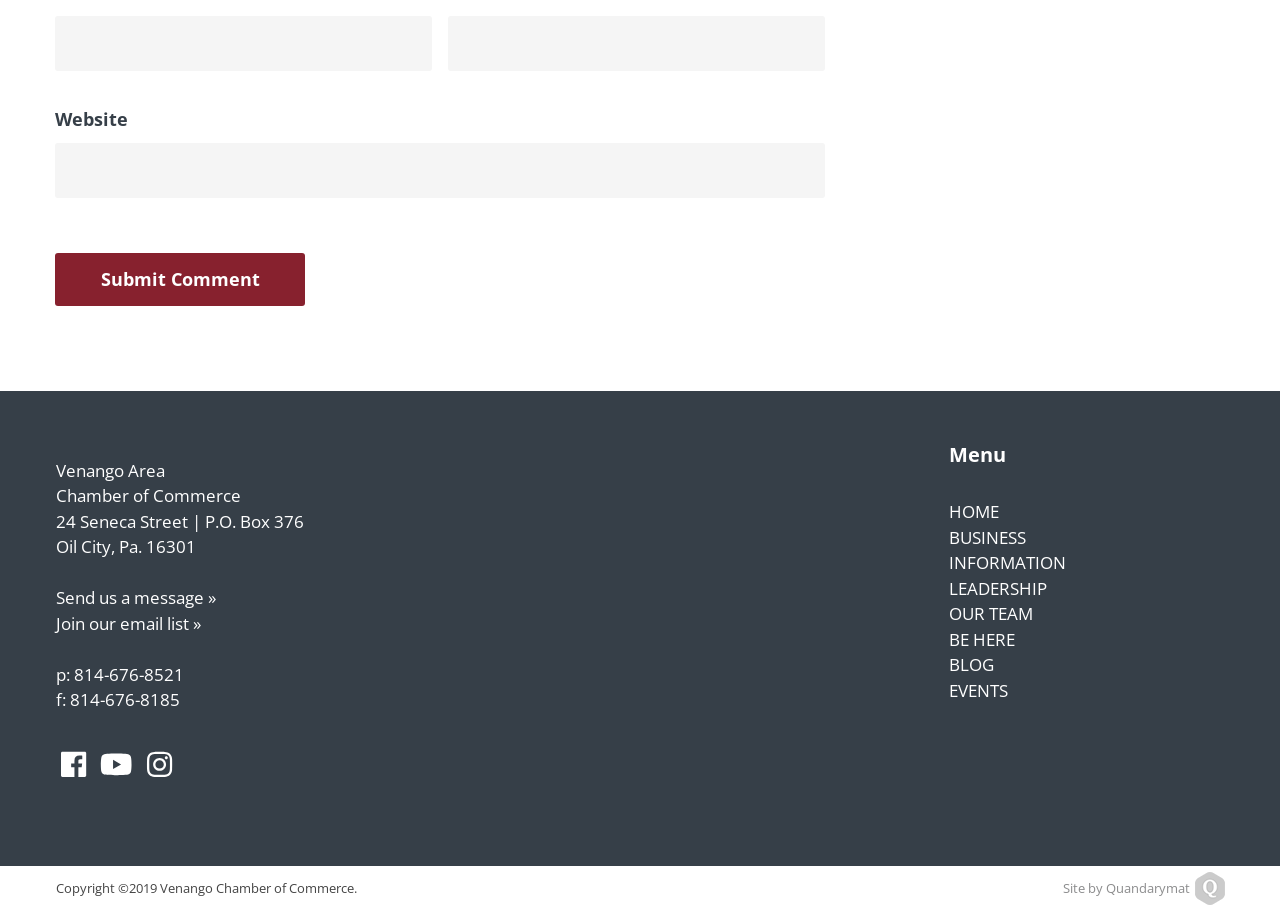What is the phone number of the organization?
Use the screenshot to answer the question with a single word or phrase.

814-676-8521